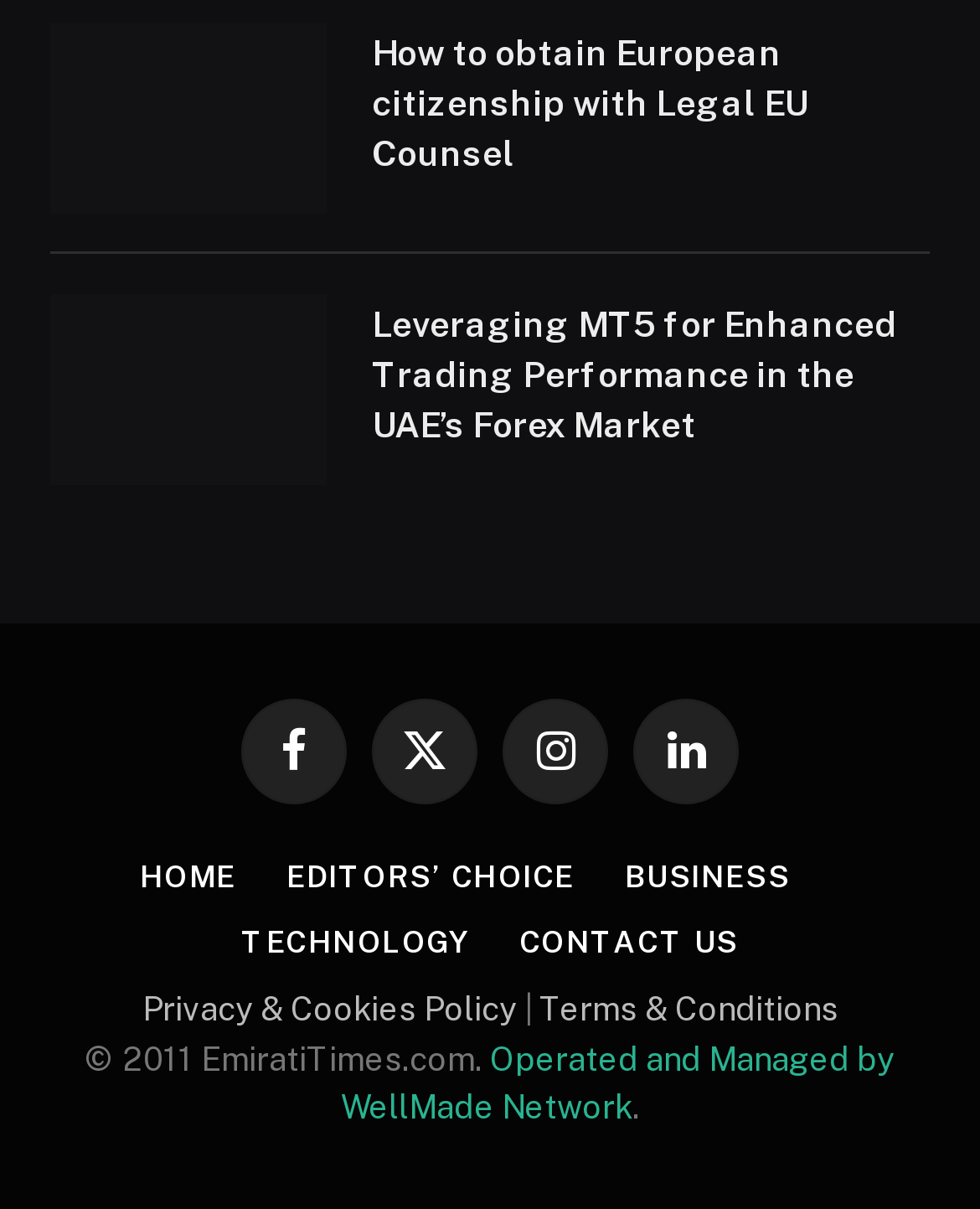Determine the bounding box coordinates of the clickable element necessary to fulfill the instruction: "Visit the Facebook page". Provide the coordinates as four float numbers within the 0 to 1 range, i.e., [left, top, right, bottom].

[0.246, 0.579, 0.354, 0.666]